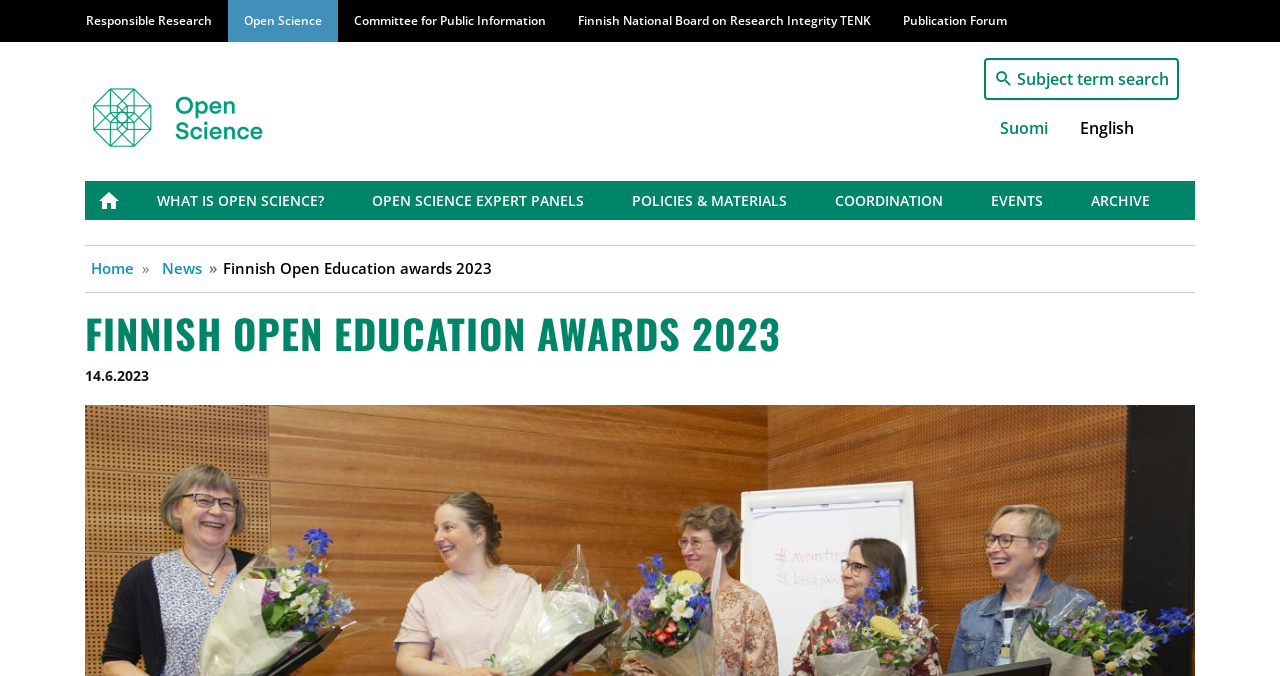Please find the bounding box coordinates of the element that you should click to achieve the following instruction: "switch to English language". The coordinates should be presented as four float numbers between 0 and 1: [left, top, right, bottom].

[0.844, 0.173, 0.886, 0.205]